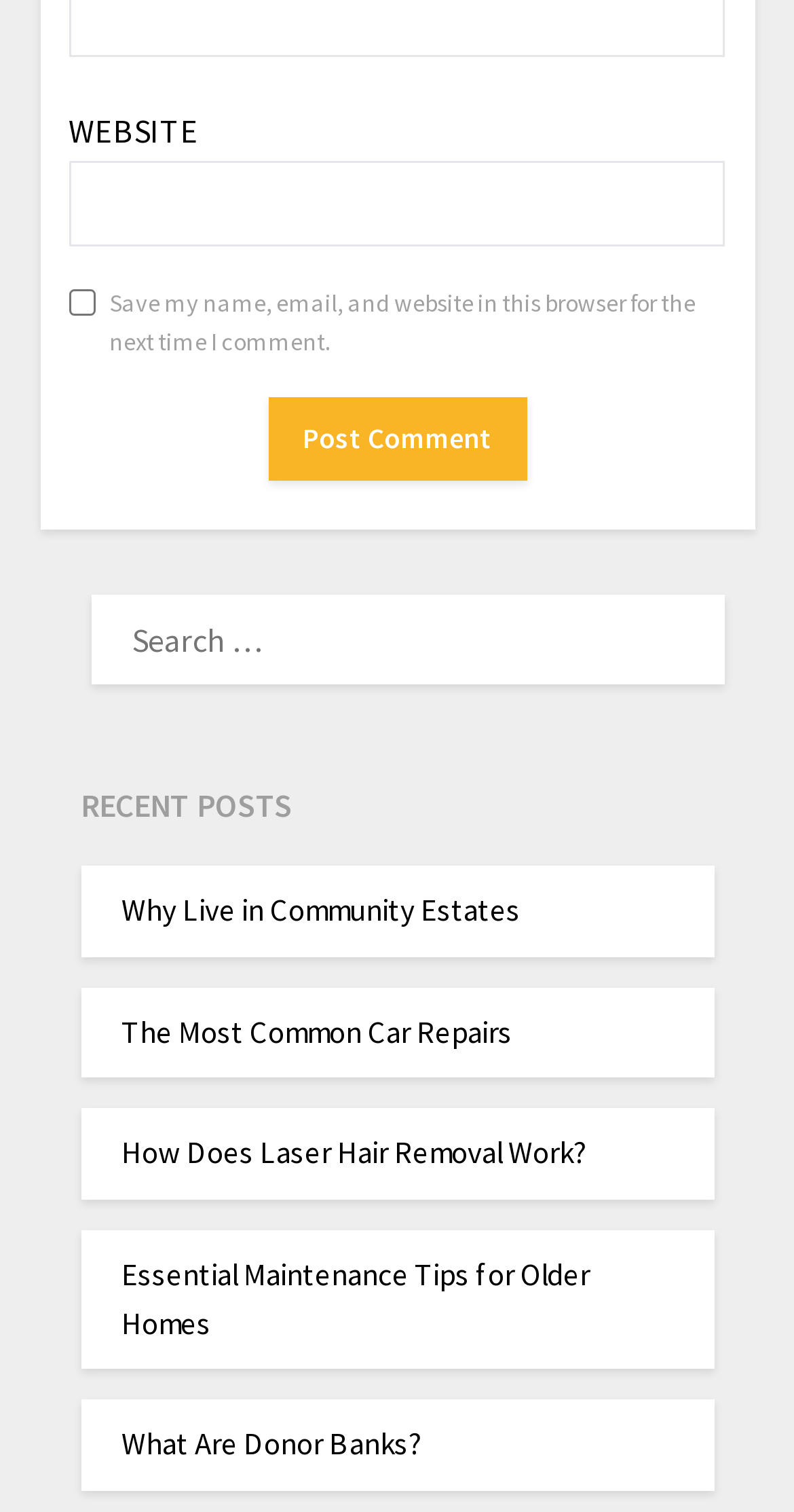How many recent posts are listed?
Using the image as a reference, answer the question with a short word or phrase.

4